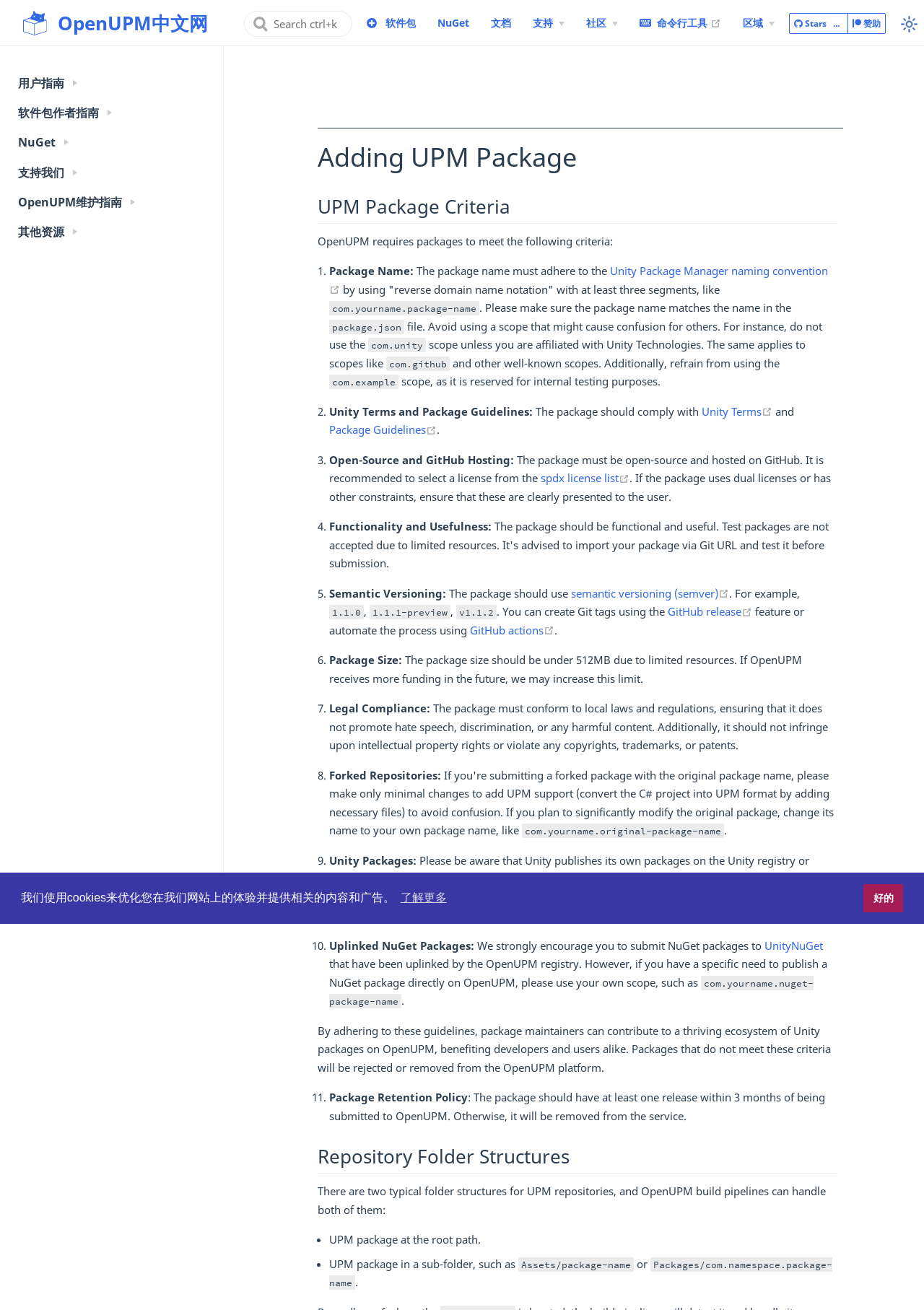Please determine the bounding box coordinates for the UI element described as: "软件包作者指南".

[0.0, 0.076, 0.241, 0.094]